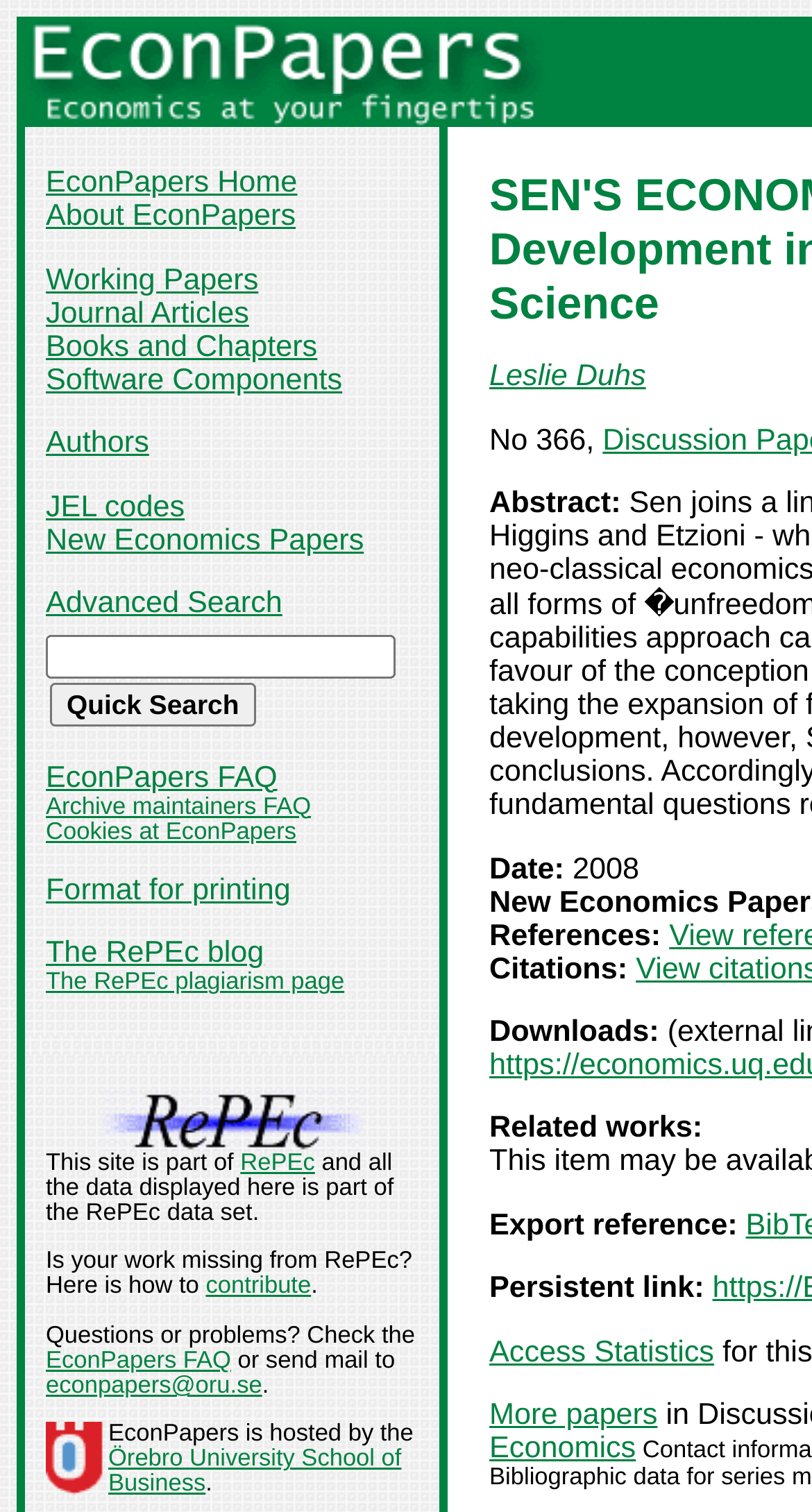Determine the bounding box coordinates of the region to click in order to accomplish the following instruction: "View EconPapers FAQ". Provide the coordinates as four float numbers between 0 and 1, specifically [left, top, right, bottom].

[0.056, 0.503, 0.342, 0.525]